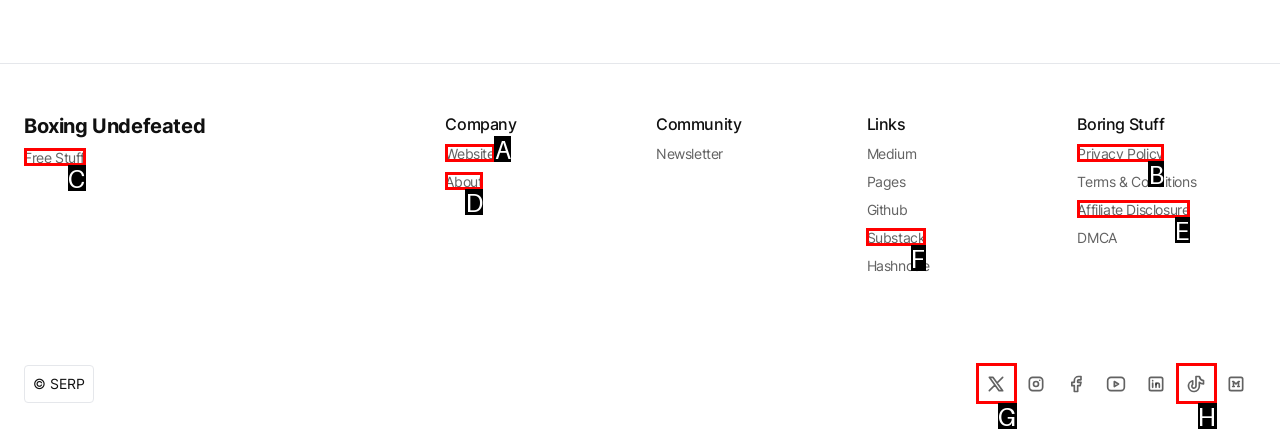Tell me which UI element to click to fulfill the given task: Visit the 'About' page. Respond with the letter of the correct option directly.

D